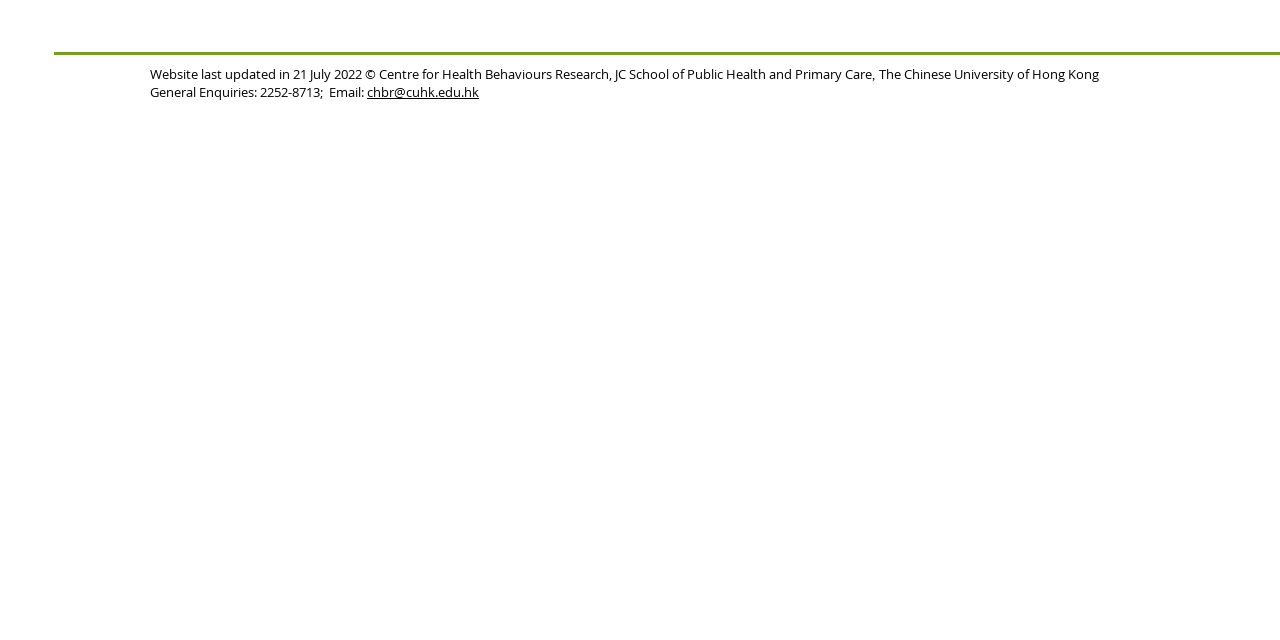Identify the bounding box for the UI element described as: "chbr@cuhk.edu.hk". Ensure the coordinates are four float numbers between 0 and 1, formatted as [left, top, right, bottom].

[0.287, 0.13, 0.374, 0.158]